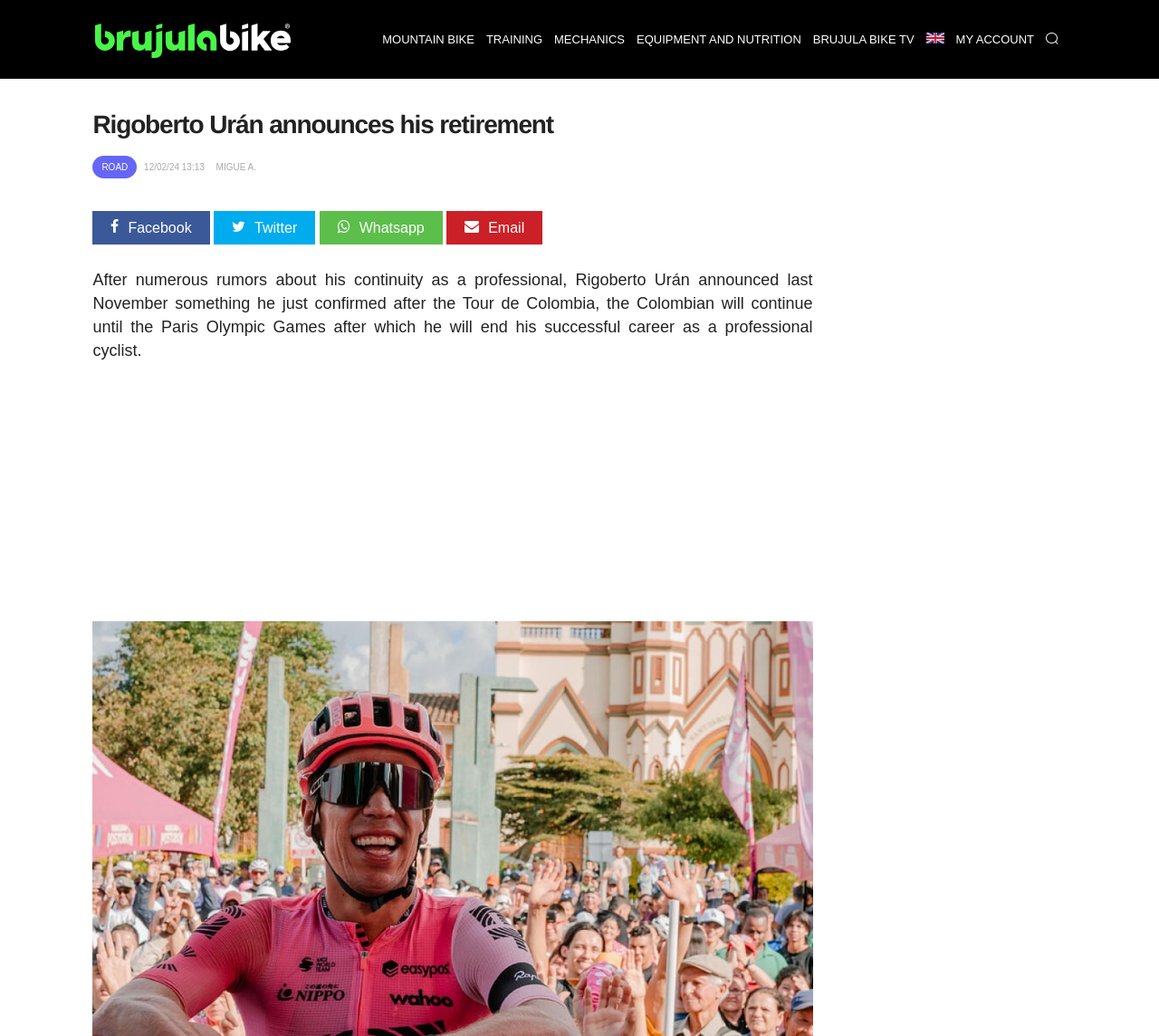Please find the bounding box for the UI element described by: "My Account".

[0.819, 0.0, 0.897, 0.076]